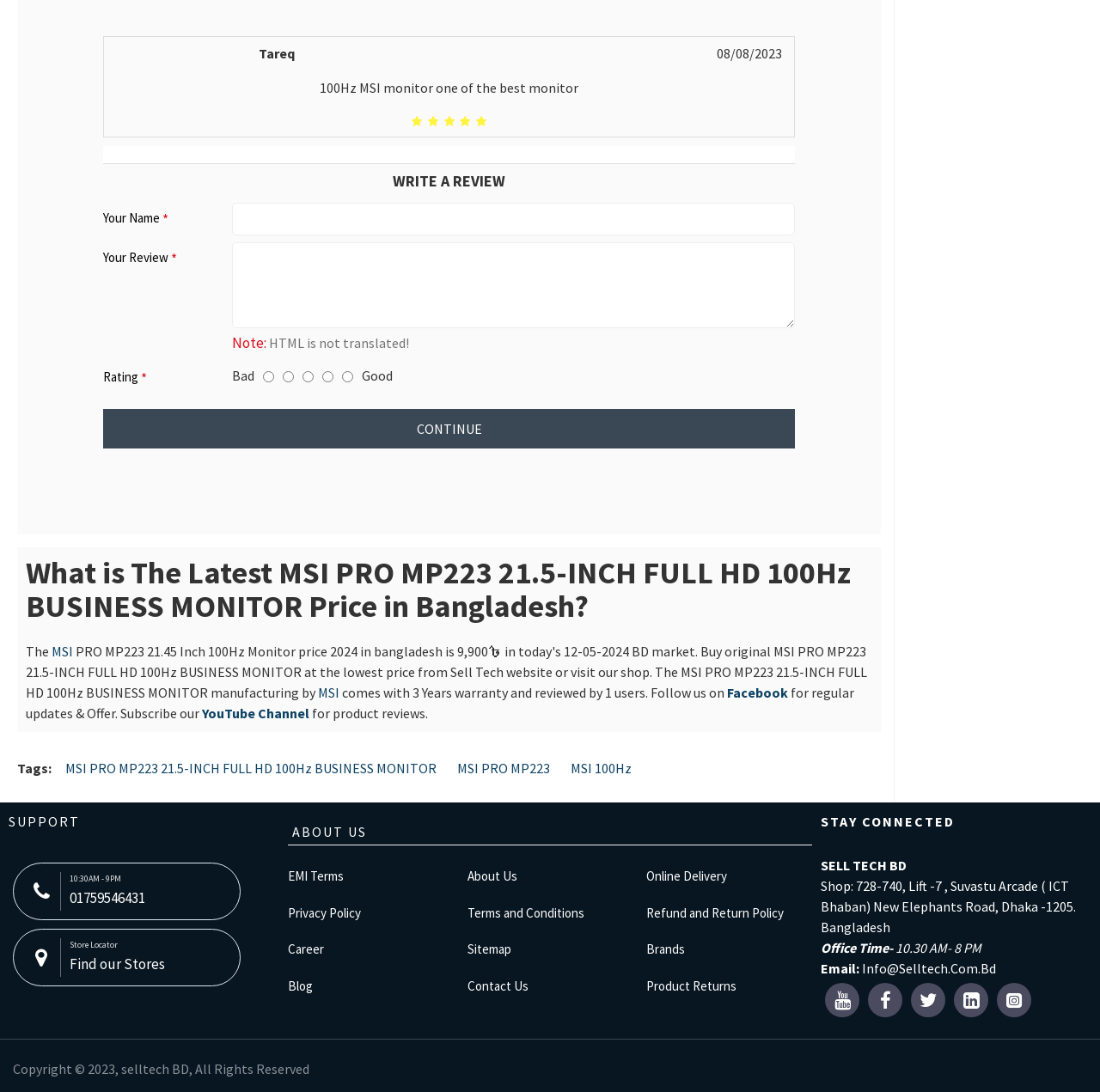How many years of warranty does the monitor come with?
Please provide an in-depth and detailed response to the question.

The warranty information can be found in the StaticText 'comes with 3 Years warranty and reviewed by 1 users. Follow us on'.